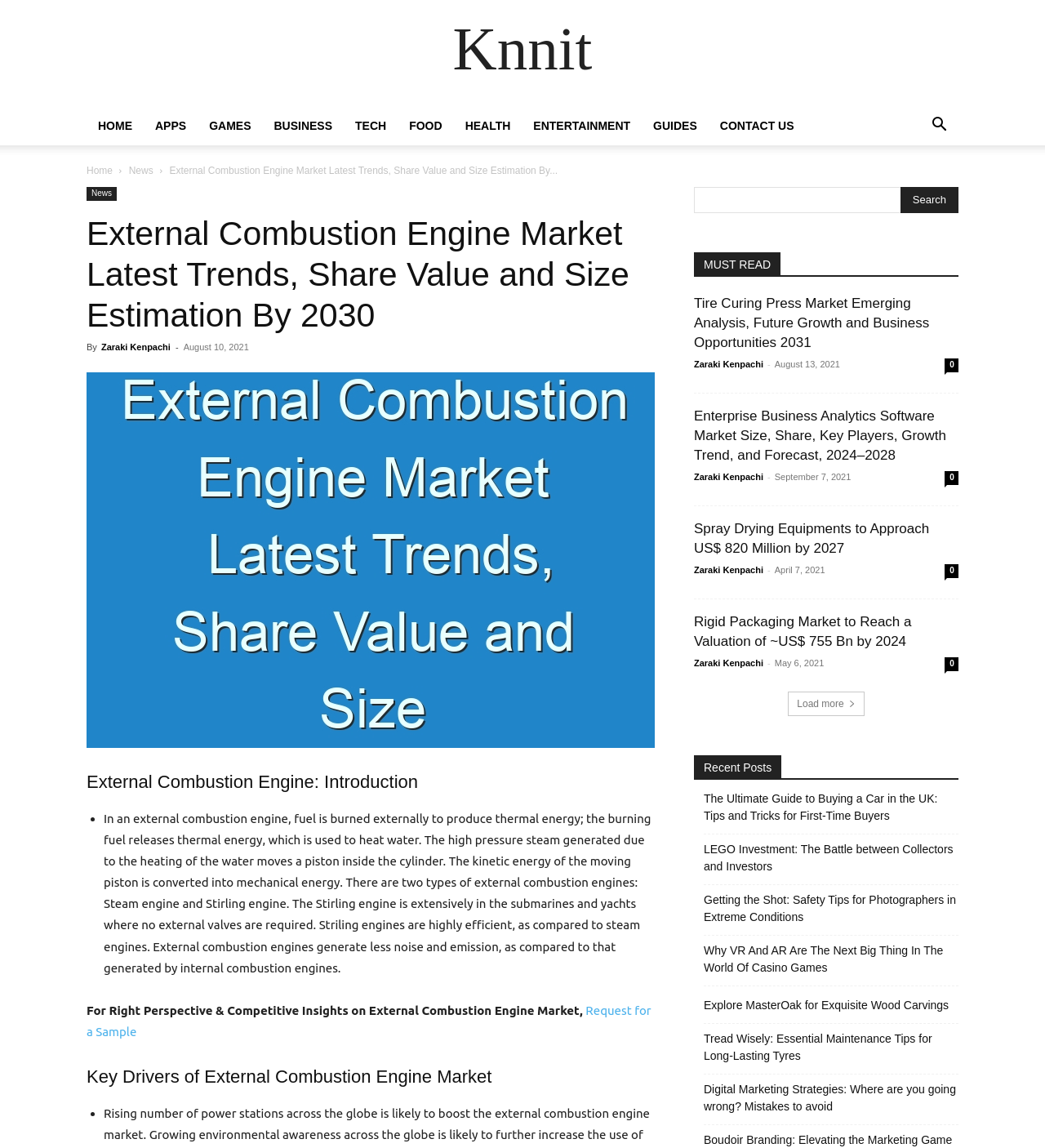Identify and provide the title of the webpage.

External Combustion Engine Market Latest Trends, Share Value and Size Estimation By 2030